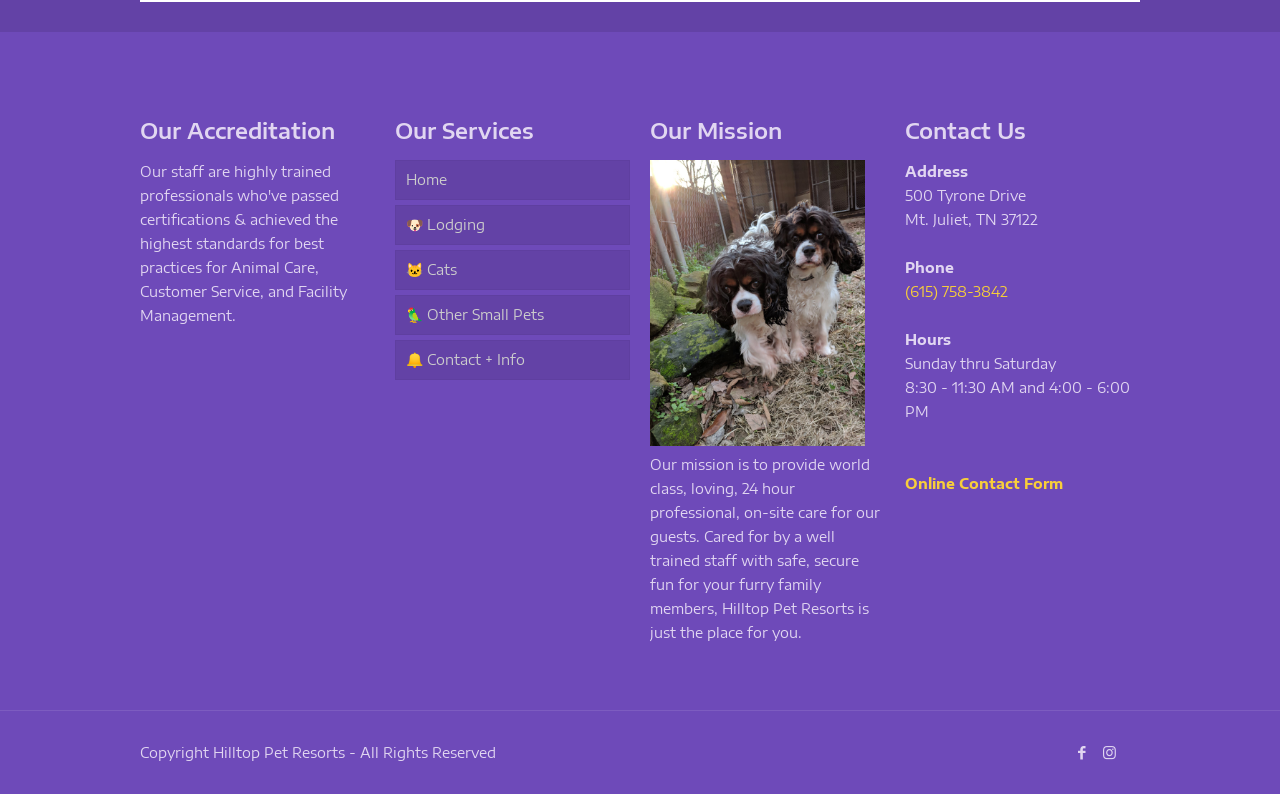Provide a one-word or short-phrase answer to the question:
What is the mission of Hilltop Pet Resorts?

Provide world class care